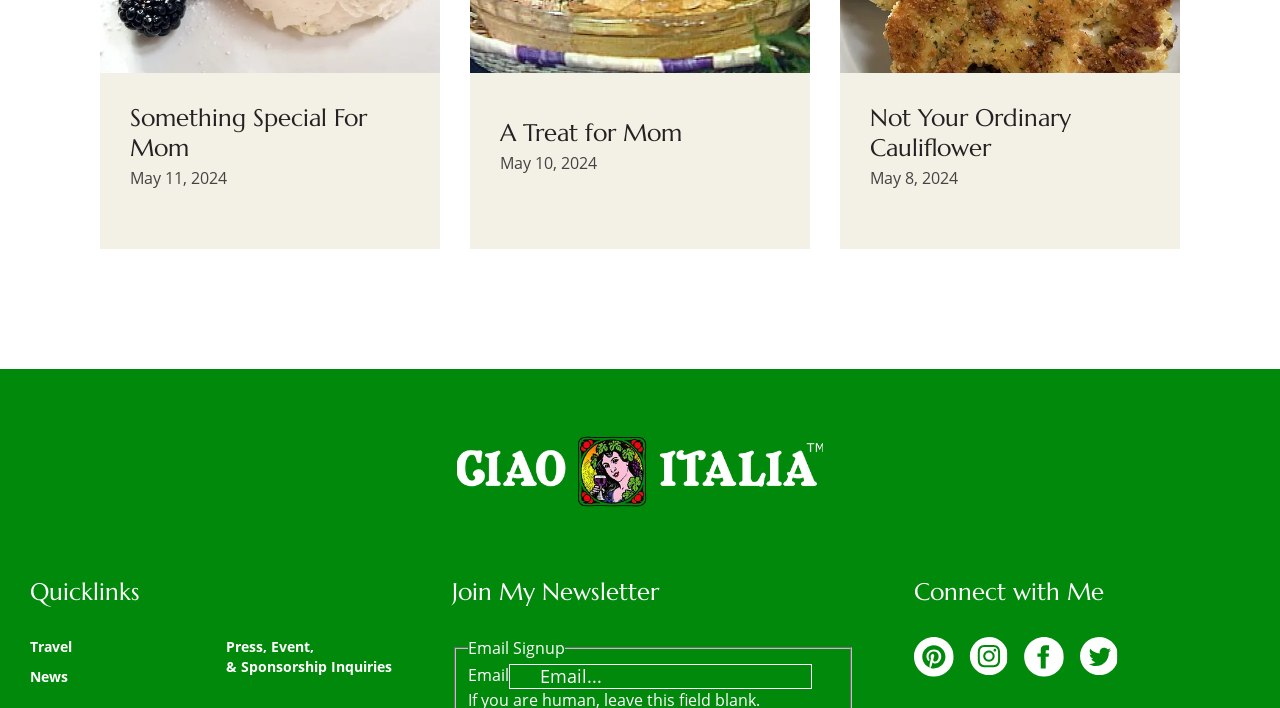Locate the bounding box coordinates of the clickable region necessary to complete the following instruction: "Follow on Pinterest". Provide the coordinates in the format of four float numbers between 0 and 1, i.e., [left, top, right, bottom].

[0.714, 0.9, 0.745, 0.956]